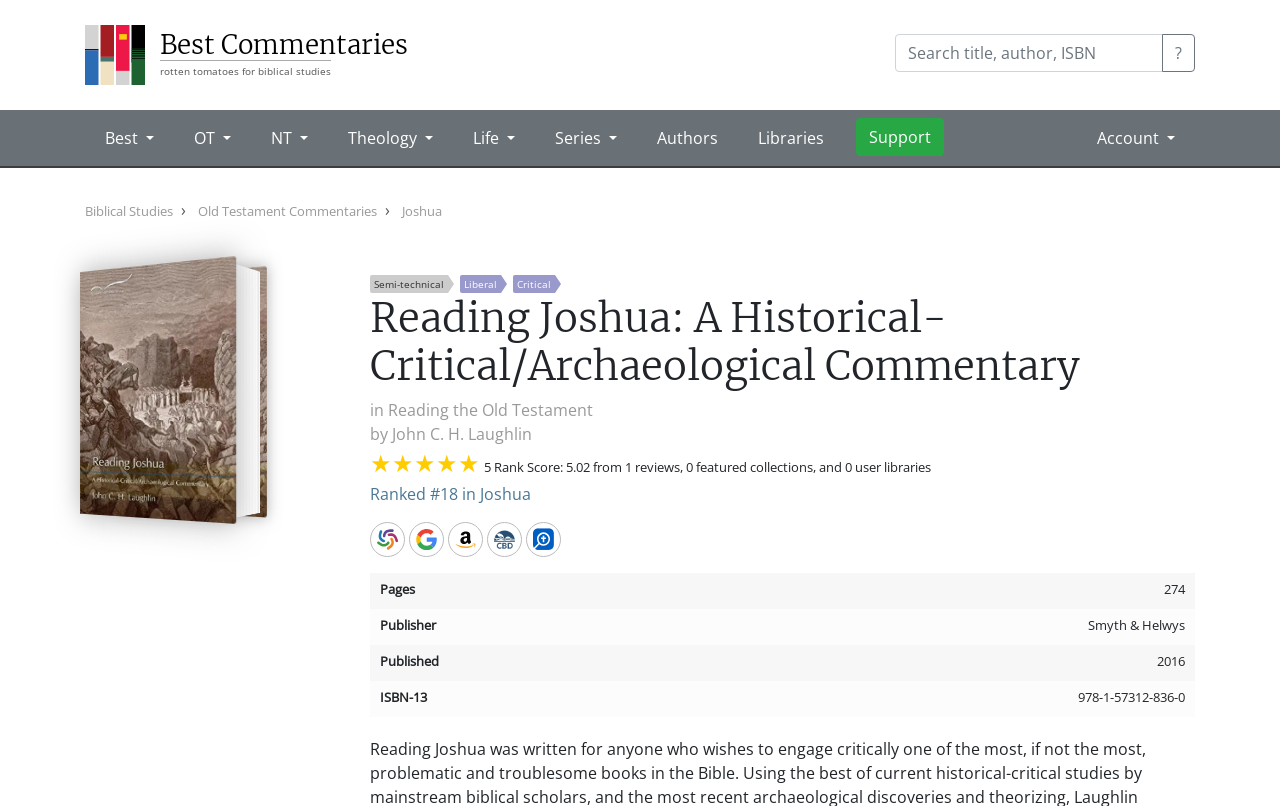What is the ISBN-13 of the book?
Please use the image to deliver a detailed and complete answer.

The ISBN-13 can be found in the static text element with the text '978-1-57312-836-0'.